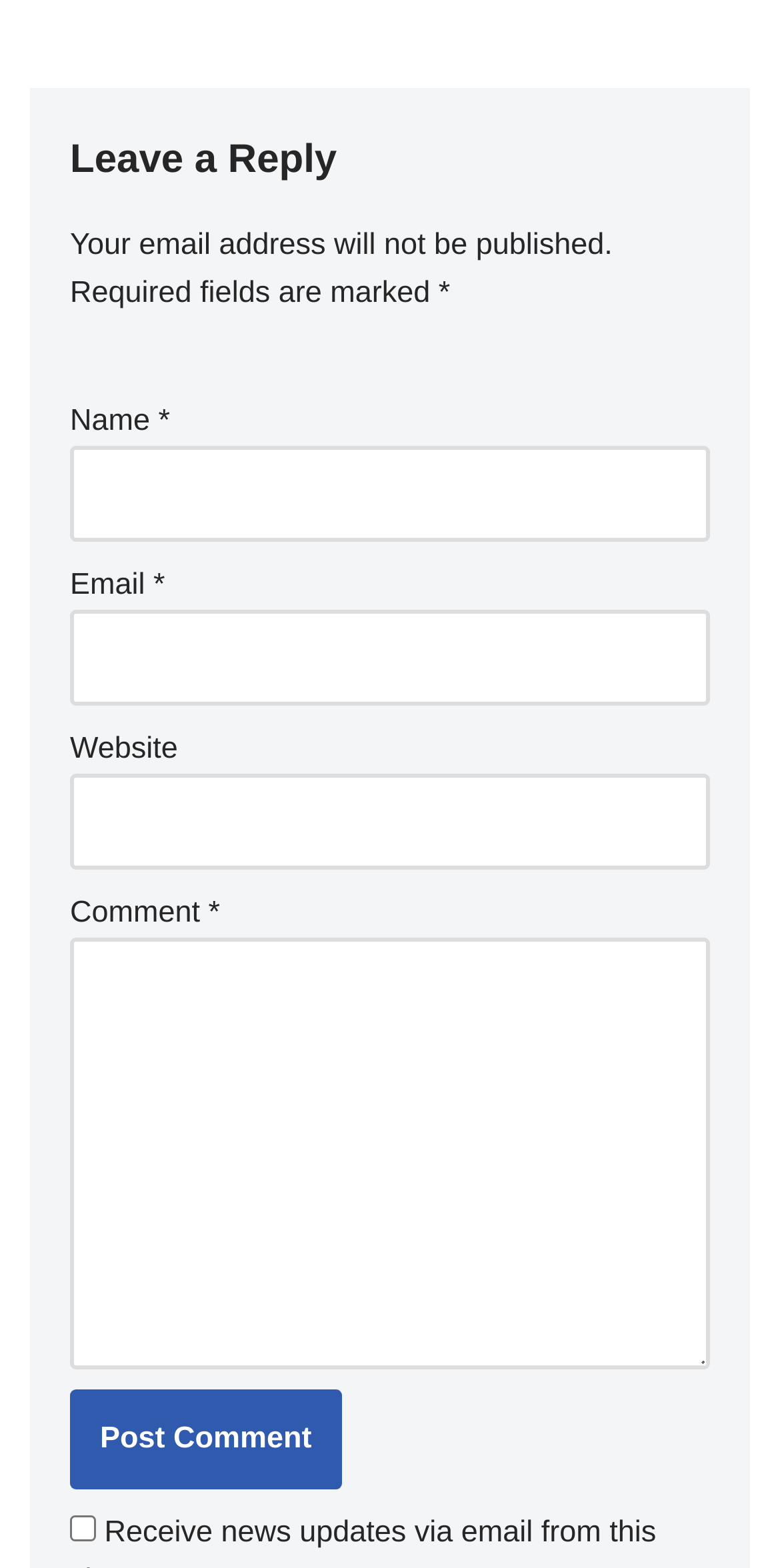Reply to the question with a brief word or phrase: What is the purpose of the text field labeled 'Name'?

To enter name